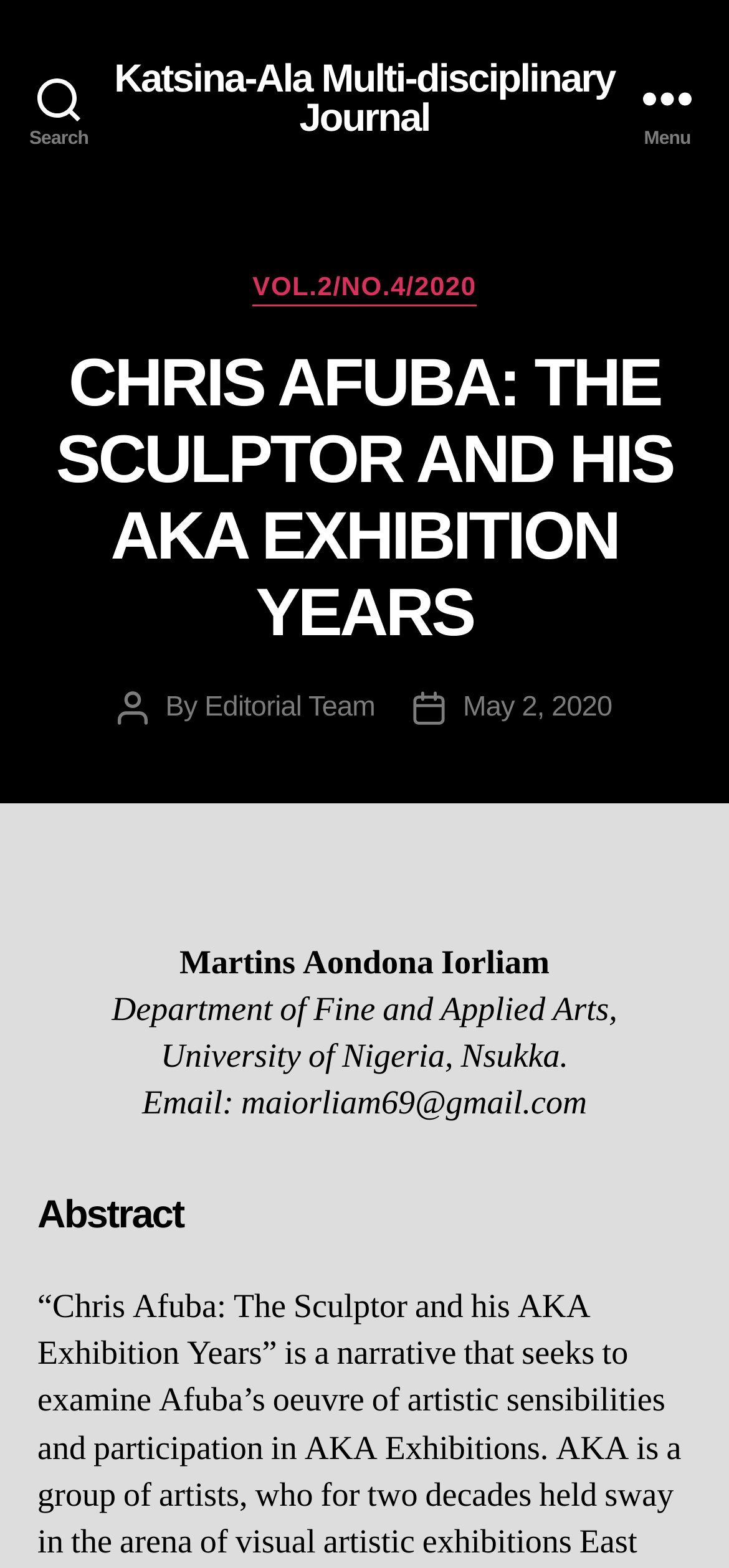Provide a one-word or one-phrase answer to the question:
What is the category of the article?

VOL.2/NO.4/2020